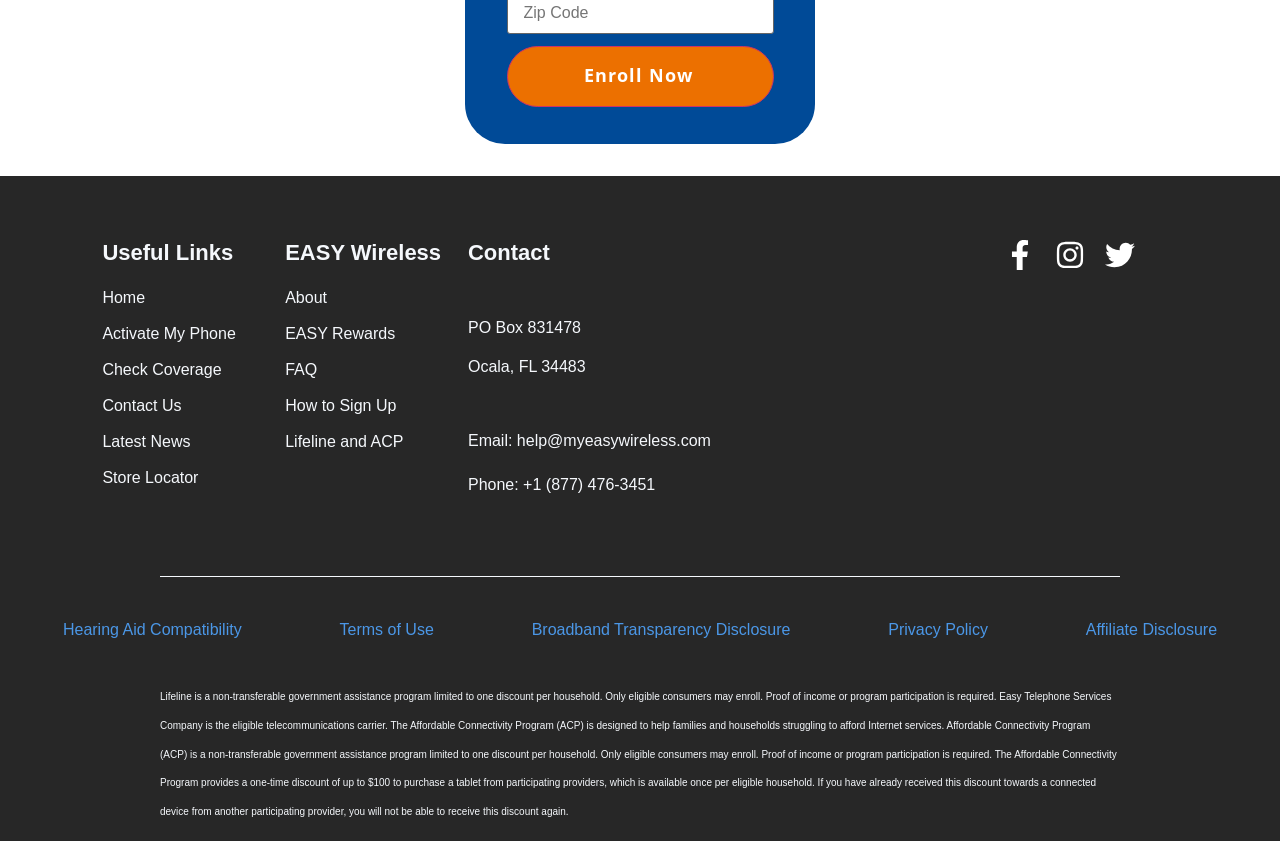Highlight the bounding box coordinates of the element that should be clicked to carry out the following instruction: "Visit Home page". The coordinates must be given as four float numbers ranging from 0 to 1, i.e., [left, top, right, bottom].

[0.08, 0.341, 0.223, 0.369]